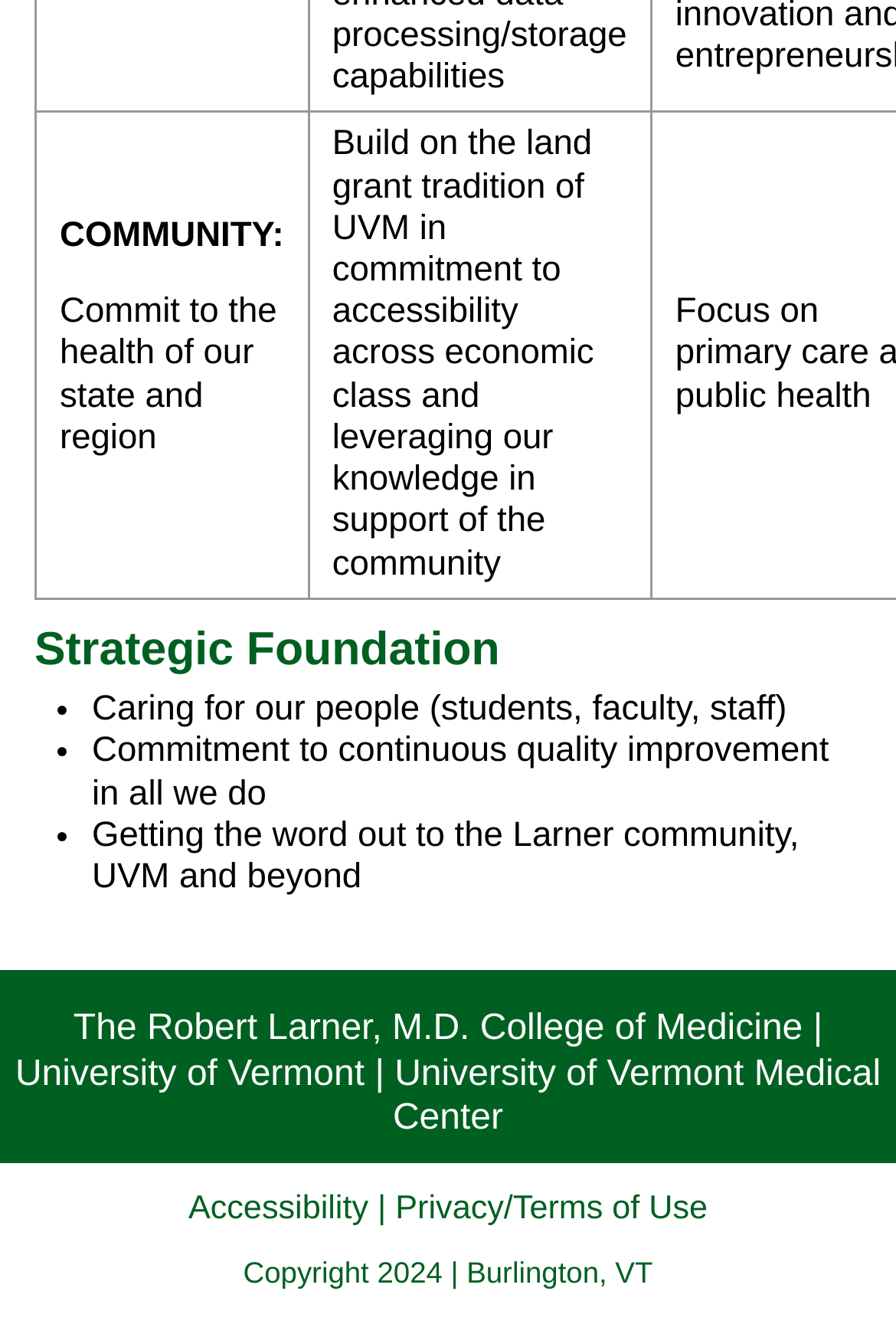Give a one-word or short phrase answer to the question: 
What is the name of the medical center mentioned?

University of Vermont Medical Center